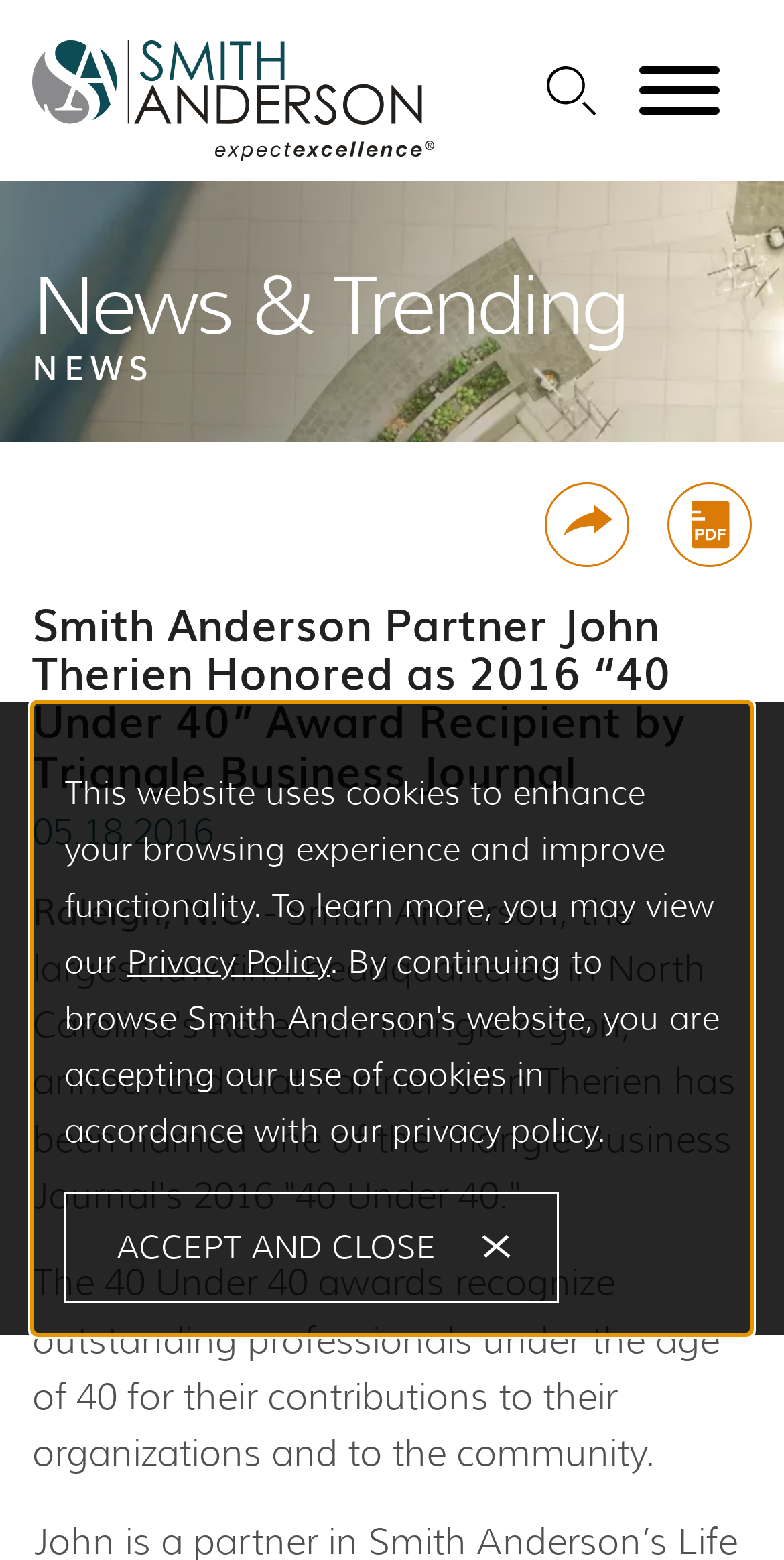Identify and provide the title of the webpage.

Smith Anderson Partner John Therien Honored as 2016 “40 Under 40” Award Recipient by Triangle Business Journal